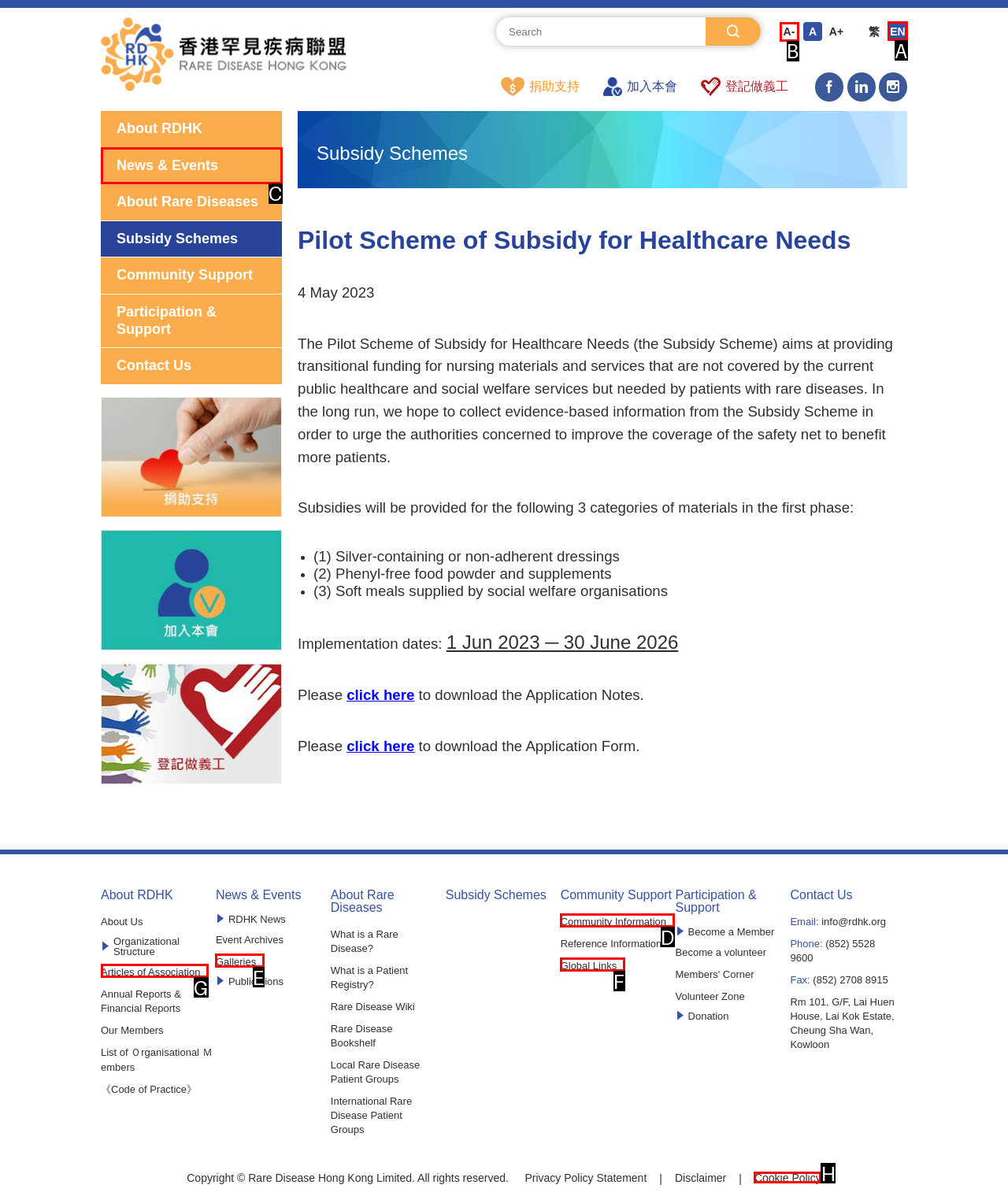Which UI element should be clicked to perform the following task: Read the article about medical malpractice? Answer with the corresponding letter from the choices.

None